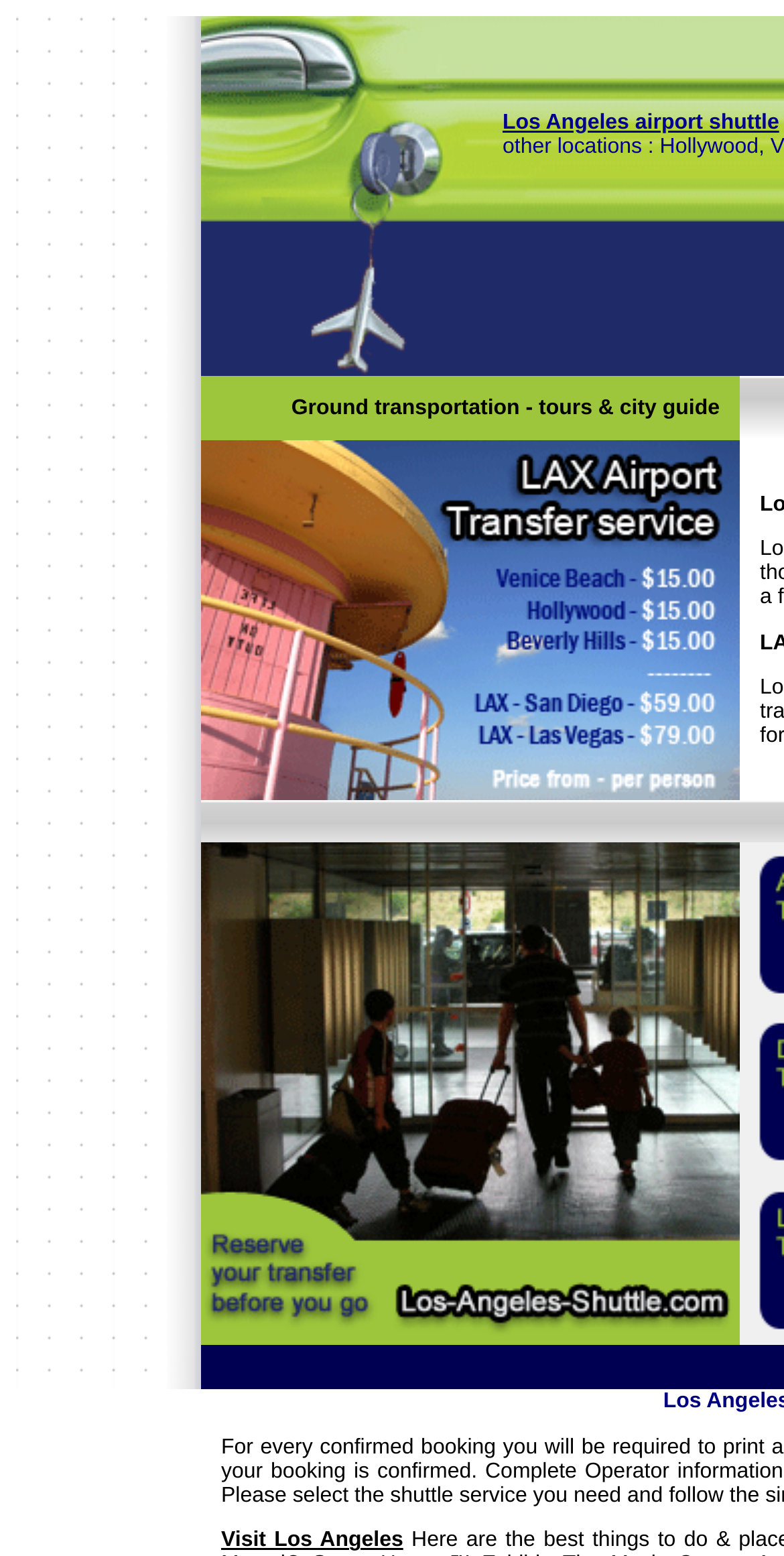Please provide a brief answer to the following inquiry using a single word or phrase:
What is the main service offered on this webpage?

Airport shuttle